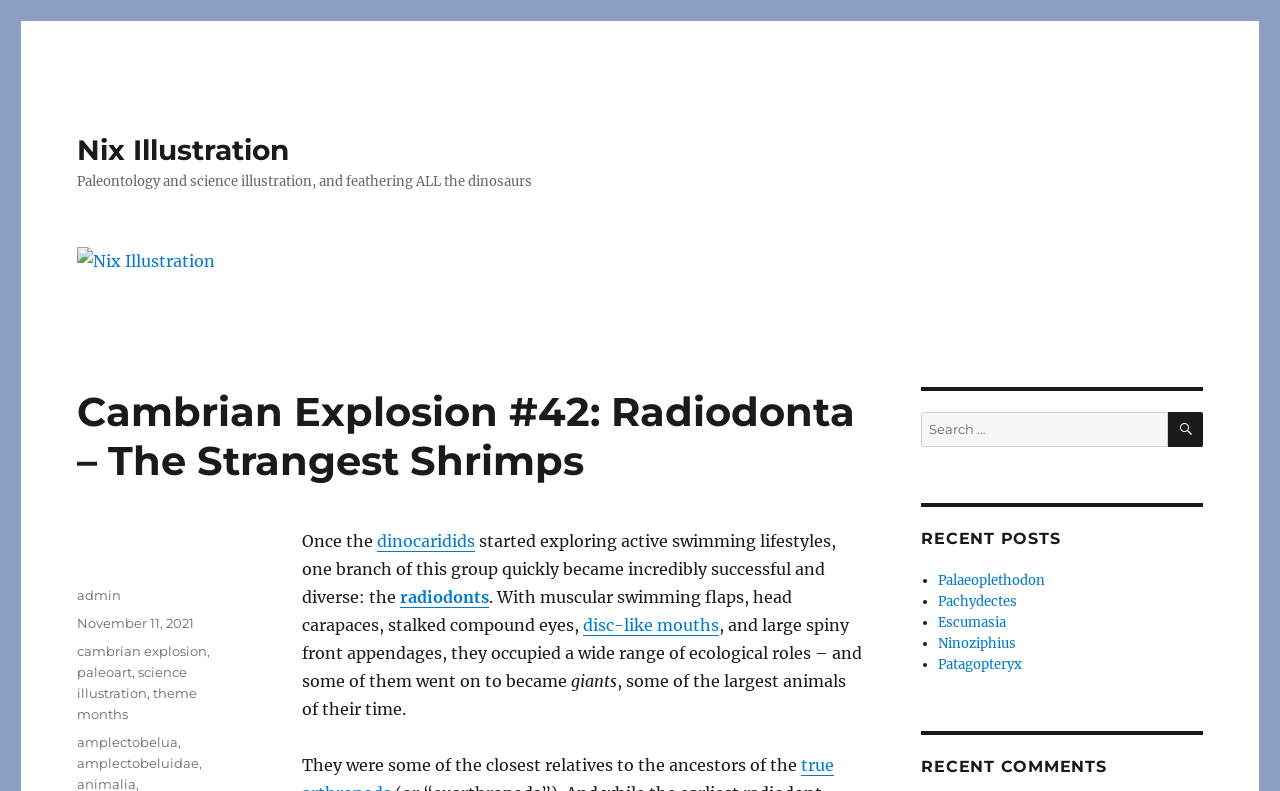With reference to the image, please provide a detailed answer to the following question: What is the date of this post?

The date of the post is mentioned in the link 'November 11, 2021' at the bottom of the webpage, which is accompanied by the static text 'Posted on'.